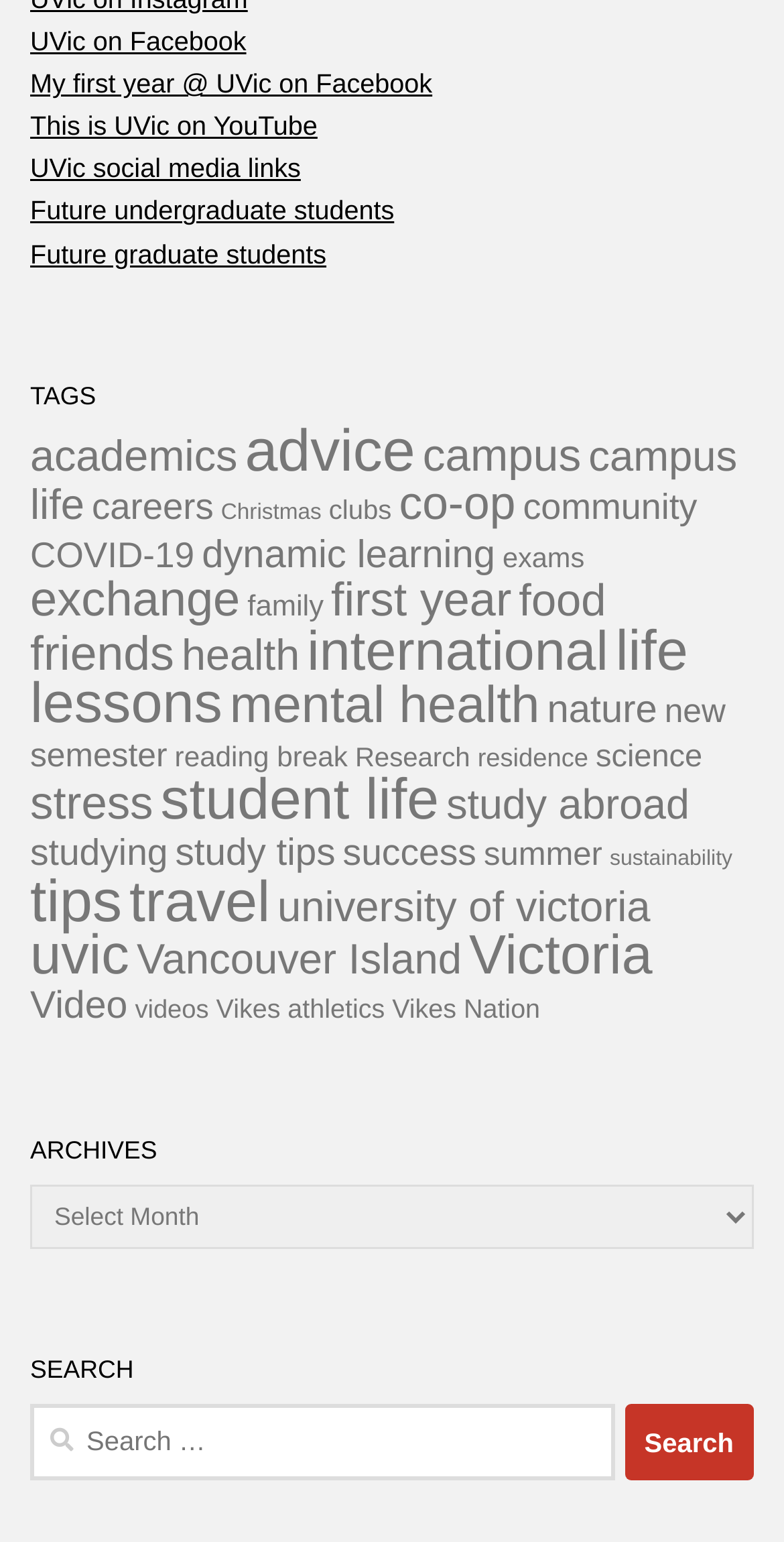Please reply to the following question with a single word or a short phrase:
What is the function of the button 'Search'?

To submit search query